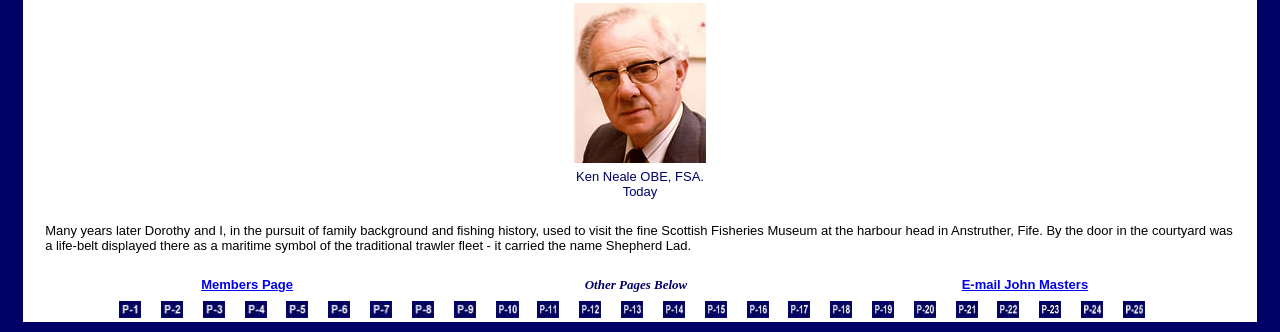What is the name of the person in the first image?
Please craft a detailed and exhaustive response to the question.

The first image on the webpage has a caption 'Ken Neale OBE, FSA. Today.' which indicates that the person in the image is Ken Neale OBE, FSA.